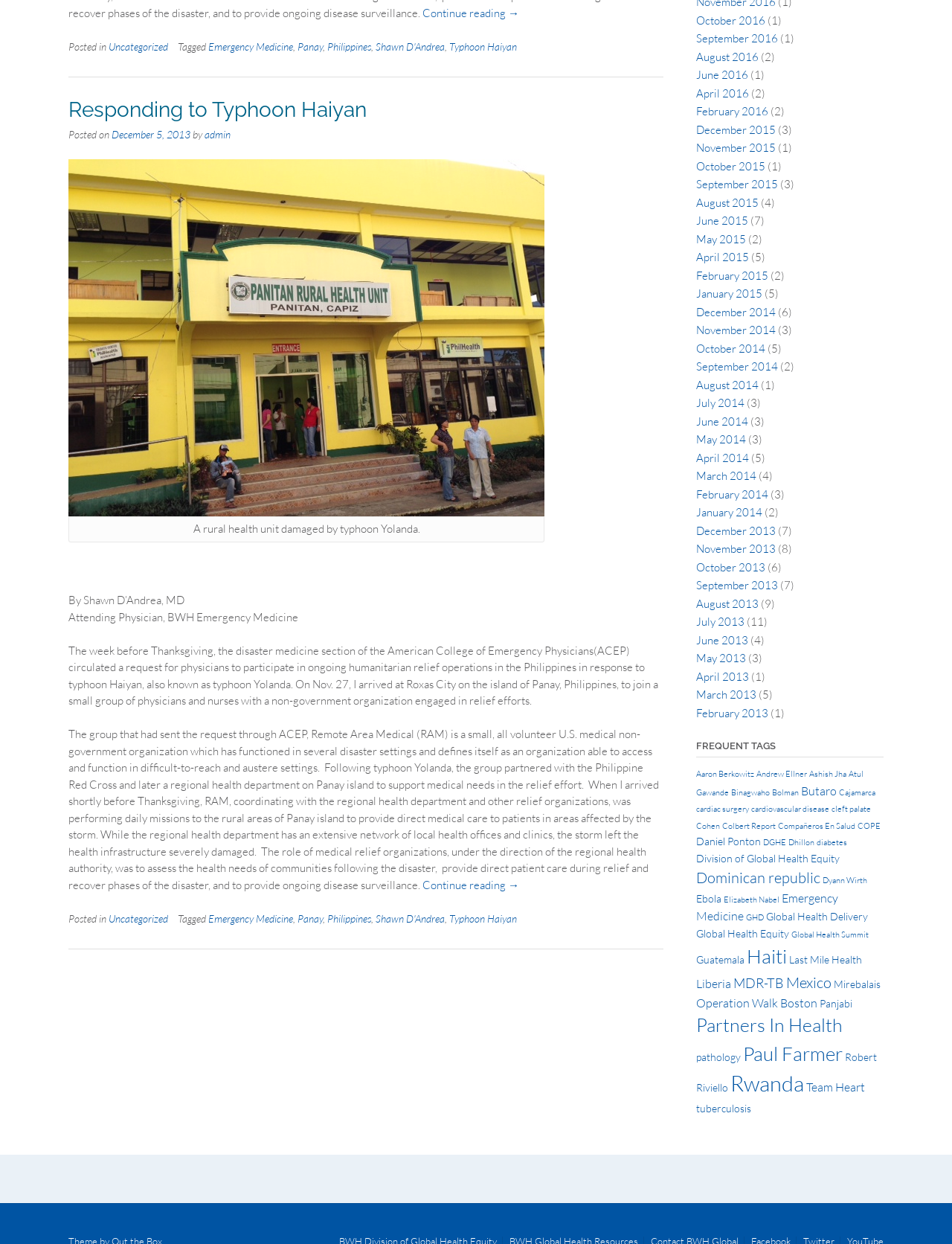What is the title of the article?
Examine the webpage screenshot and provide an in-depth answer to the question.

The title of the article can be found in the header section of the webpage, which is 'Responding to Typhoon Haiyan'.